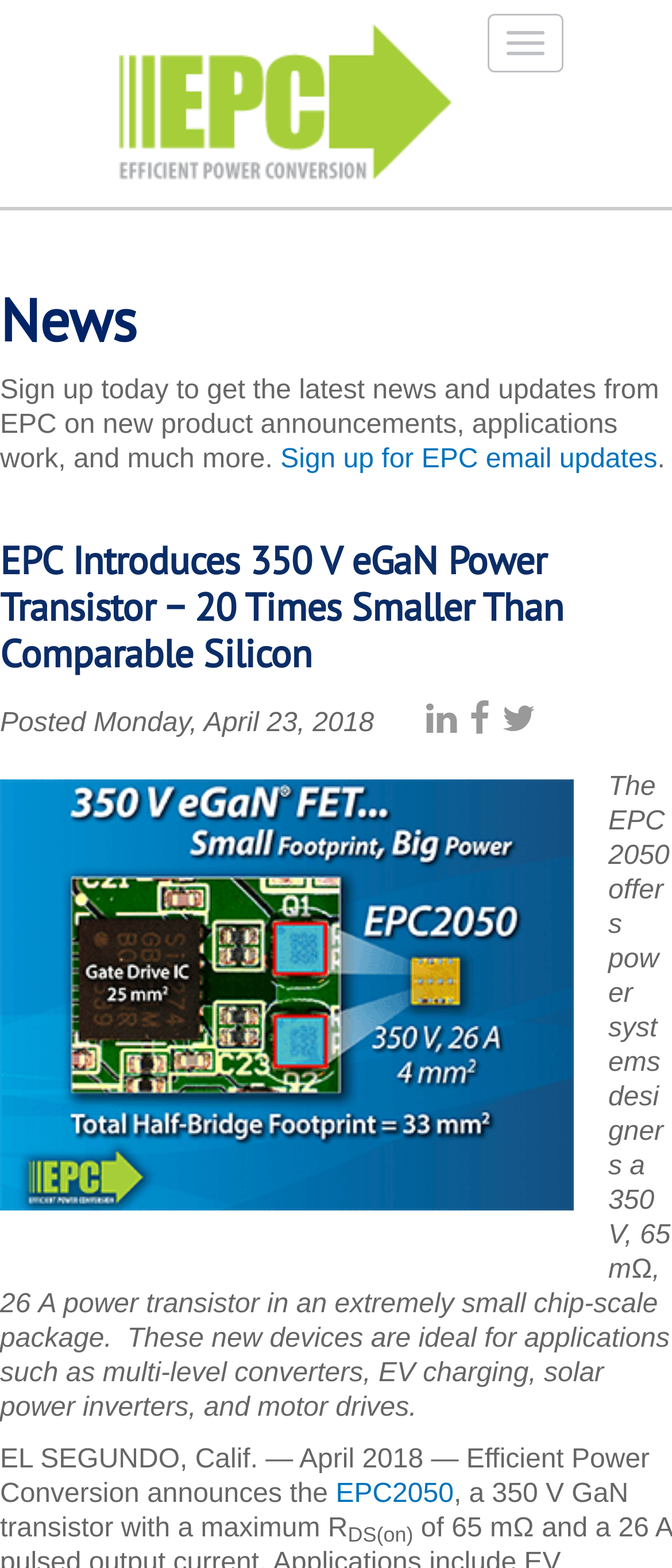Respond to the question below with a concise word or phrase:
What is the company name mentioned in the webpage?

Efficient Power Conversion Corporation